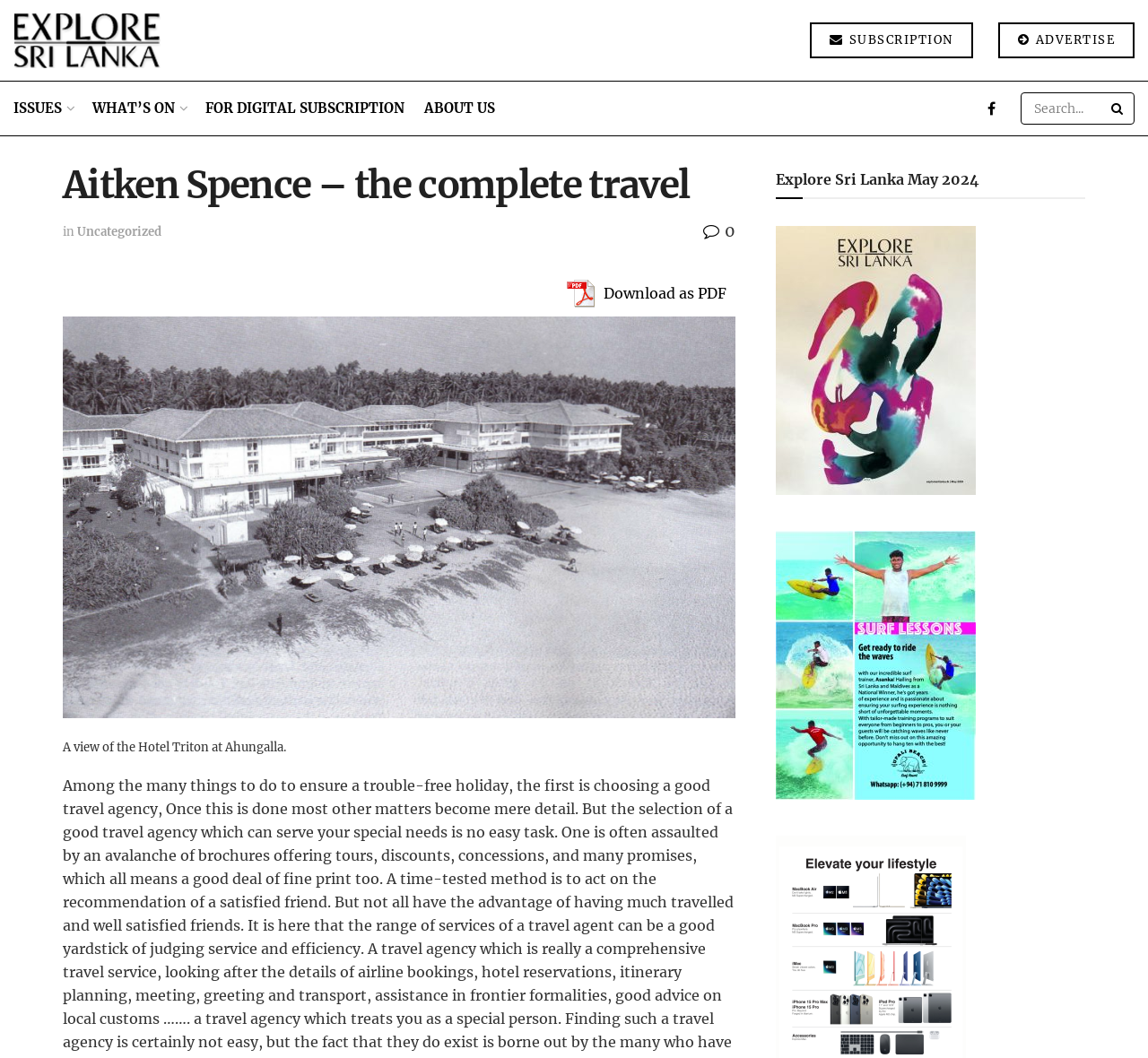Identify the bounding box of the UI element that matches this description: "Privacy Policy".

None